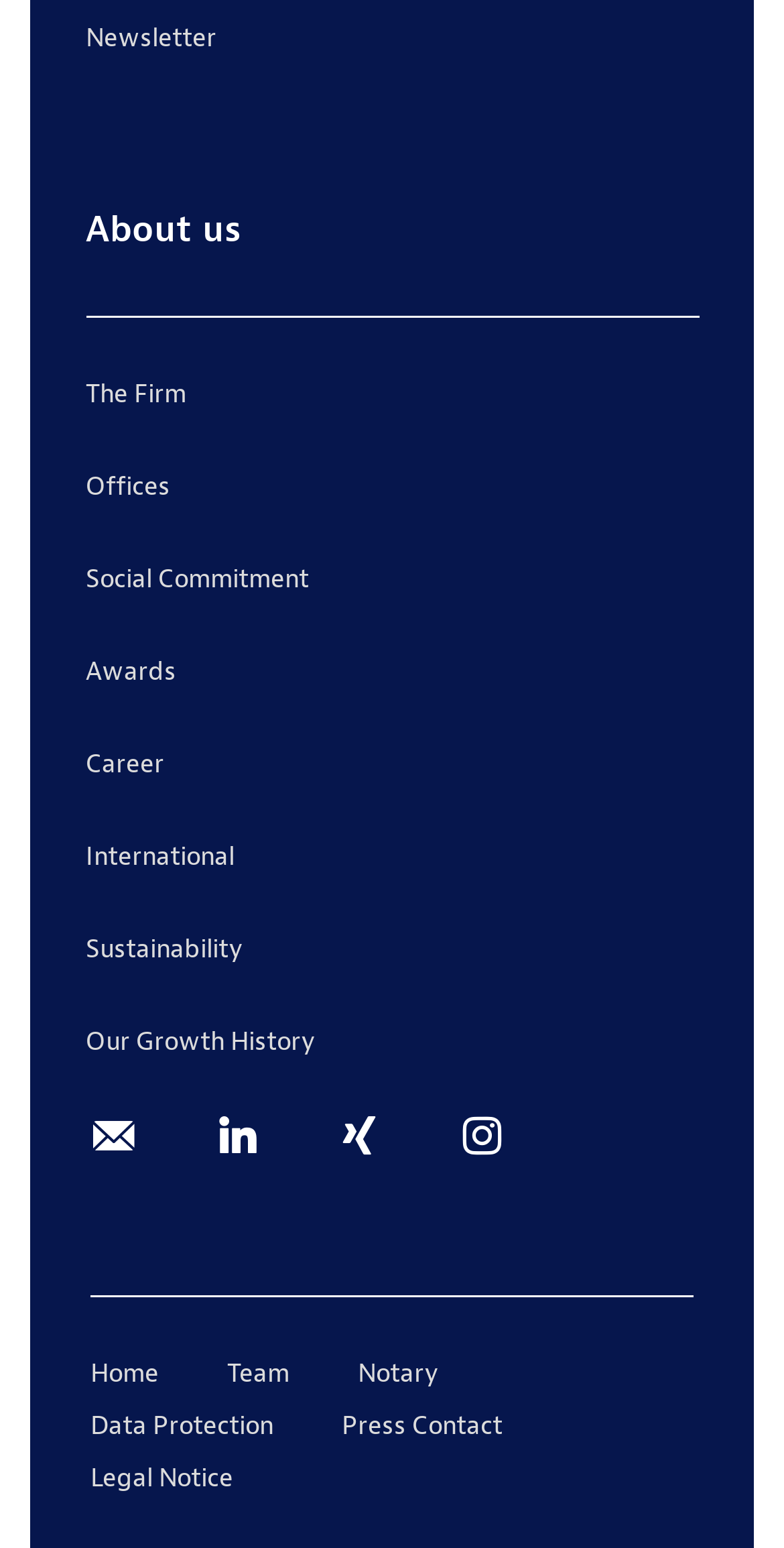Pinpoint the bounding box coordinates of the area that should be clicked to complete the following instruction: "Learn more about syncing products and inventory". The coordinates must be given as four float numbers between 0 and 1, i.e., [left, top, right, bottom].

None